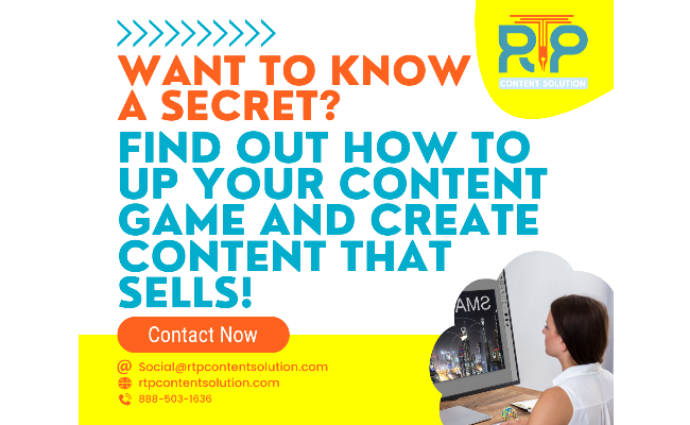Describe every important feature and element in the image comprehensively.

The image features a vibrant graphic promoting RTP Content Solution, inviting viewers to enhance their content creation skills. Bold text asks, "WANT TO KNOW A SECRET?" and continues with a call to action: "FIND OUT HOW TO UP YOUR CONTENT GAME AND CREATE CONTENT THAT SELLS!" The design is dynamic, utilizing bright colors and playful arrows to grab attention. A woman is depicted working at a computer, suggesting a hands-on approach to content creation. Contact details are provided for further engagement, including email and phone number, emphasizing accessibility and support for potential clients. The overall tone is encouraging and informative, aimed at individuals or businesses looking to improve their content marketing strategies.